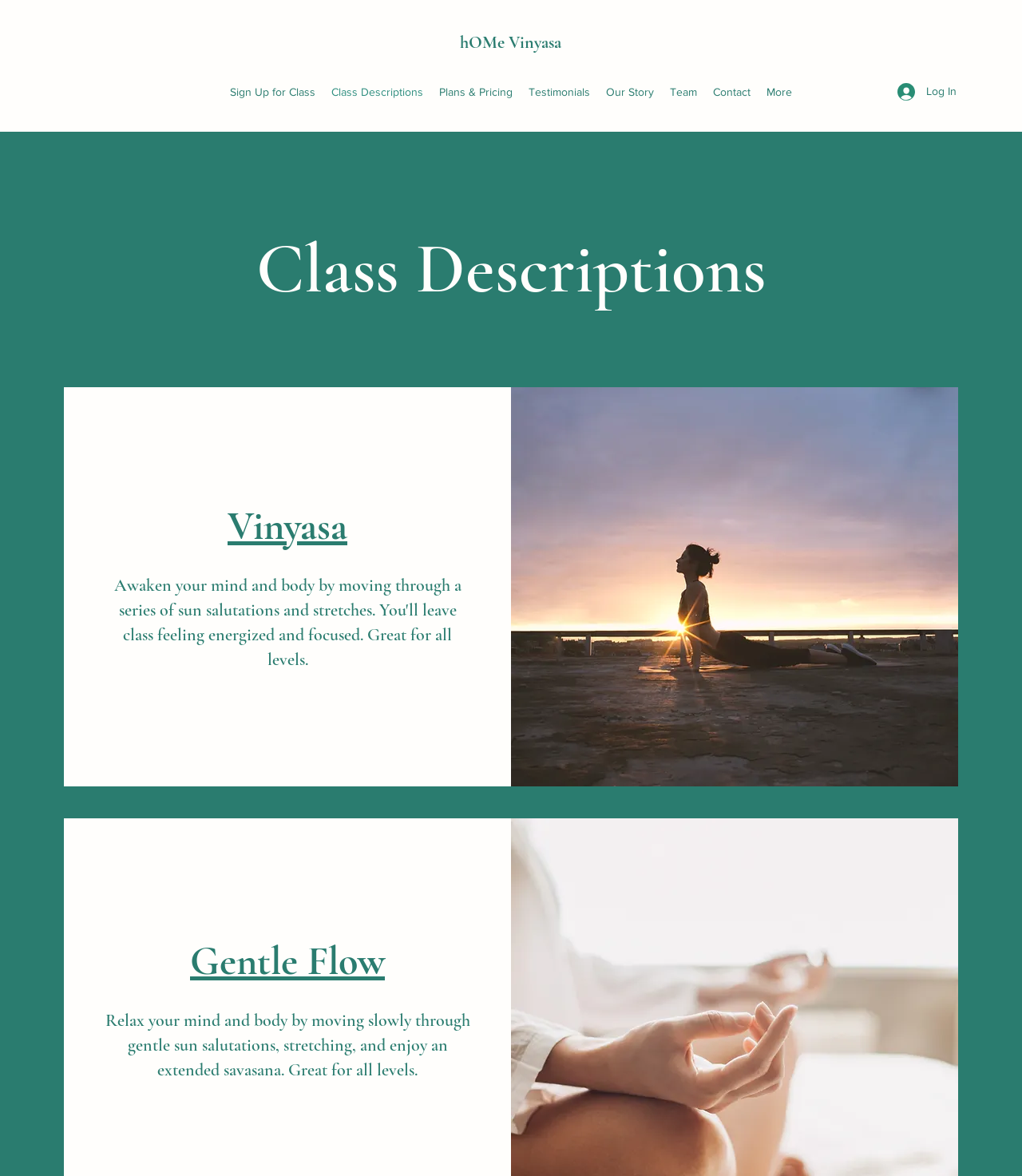Determine the bounding box coordinates for the area you should click to complete the following instruction: "View the 'Vinyasa' class description".

[0.223, 0.427, 0.34, 0.468]